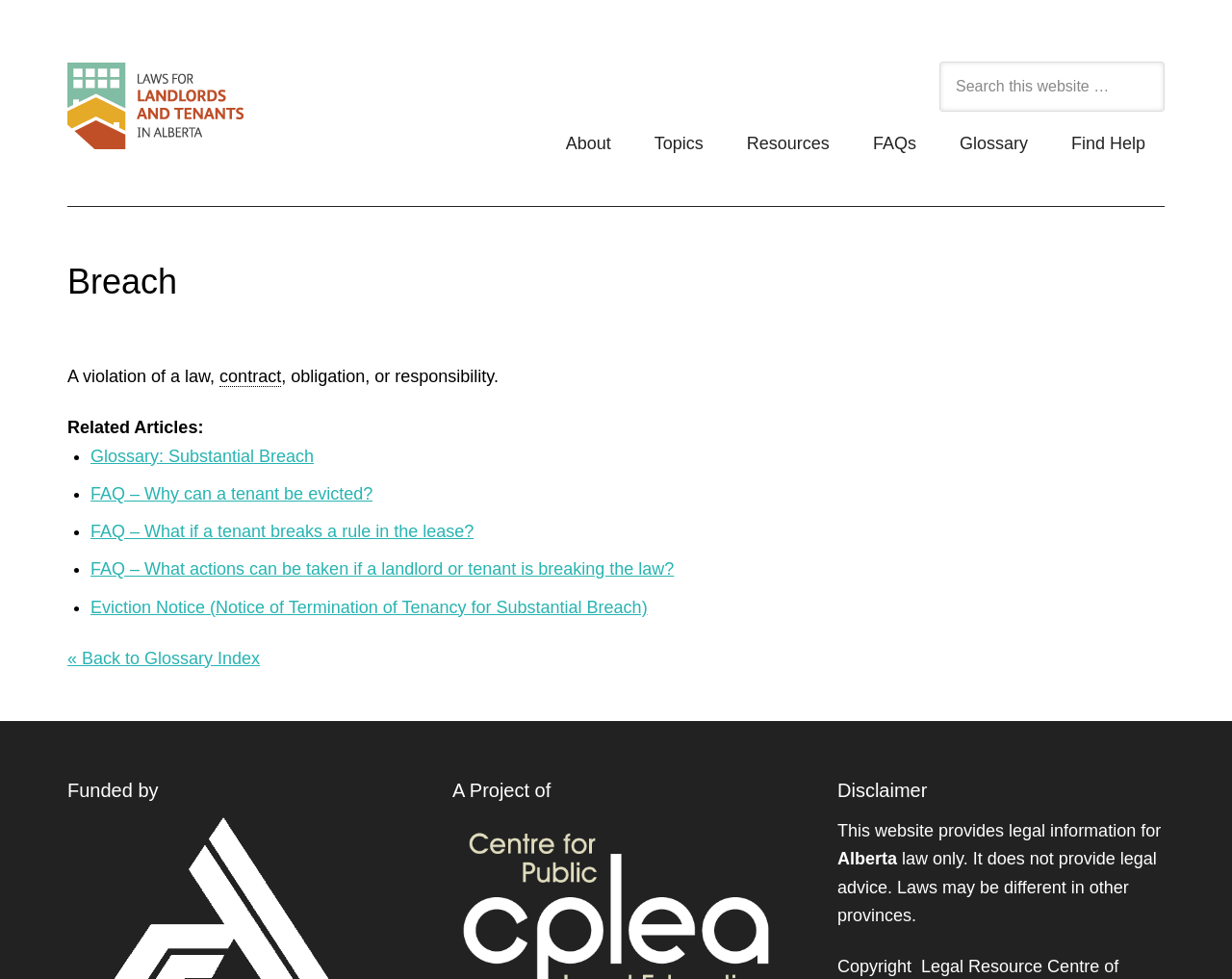Extract the bounding box coordinates of the UI element described by: "FAQs". The coordinates should include four float numbers ranging from 0 to 1, e.g., [left, top, right, bottom].

[0.693, 0.114, 0.759, 0.179]